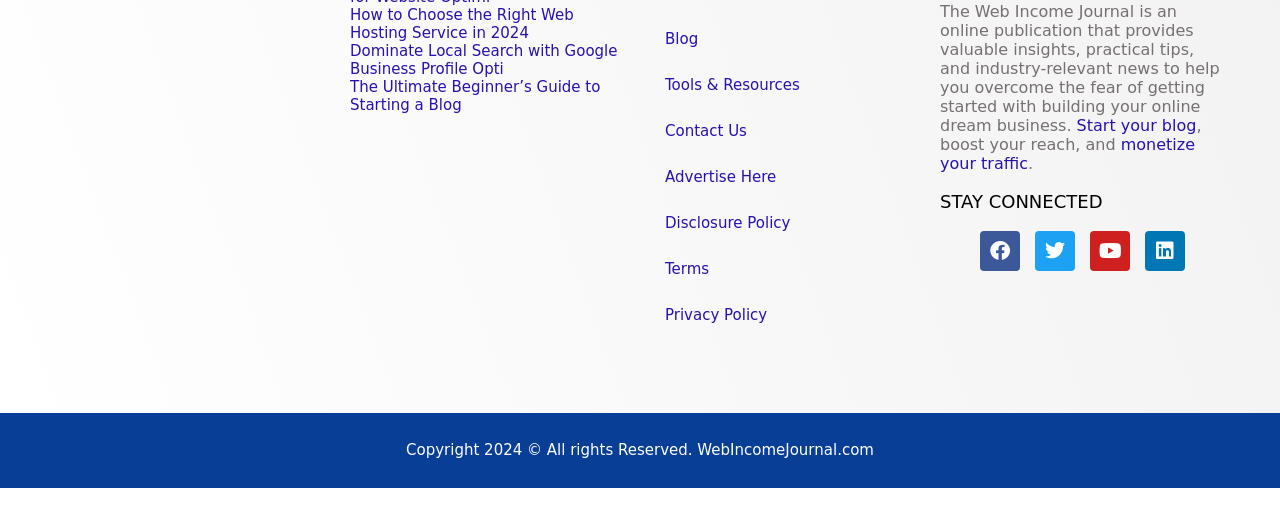What can users do with their blog?
Use the image to answer the question with a single word or phrase.

Start, boost, monetize